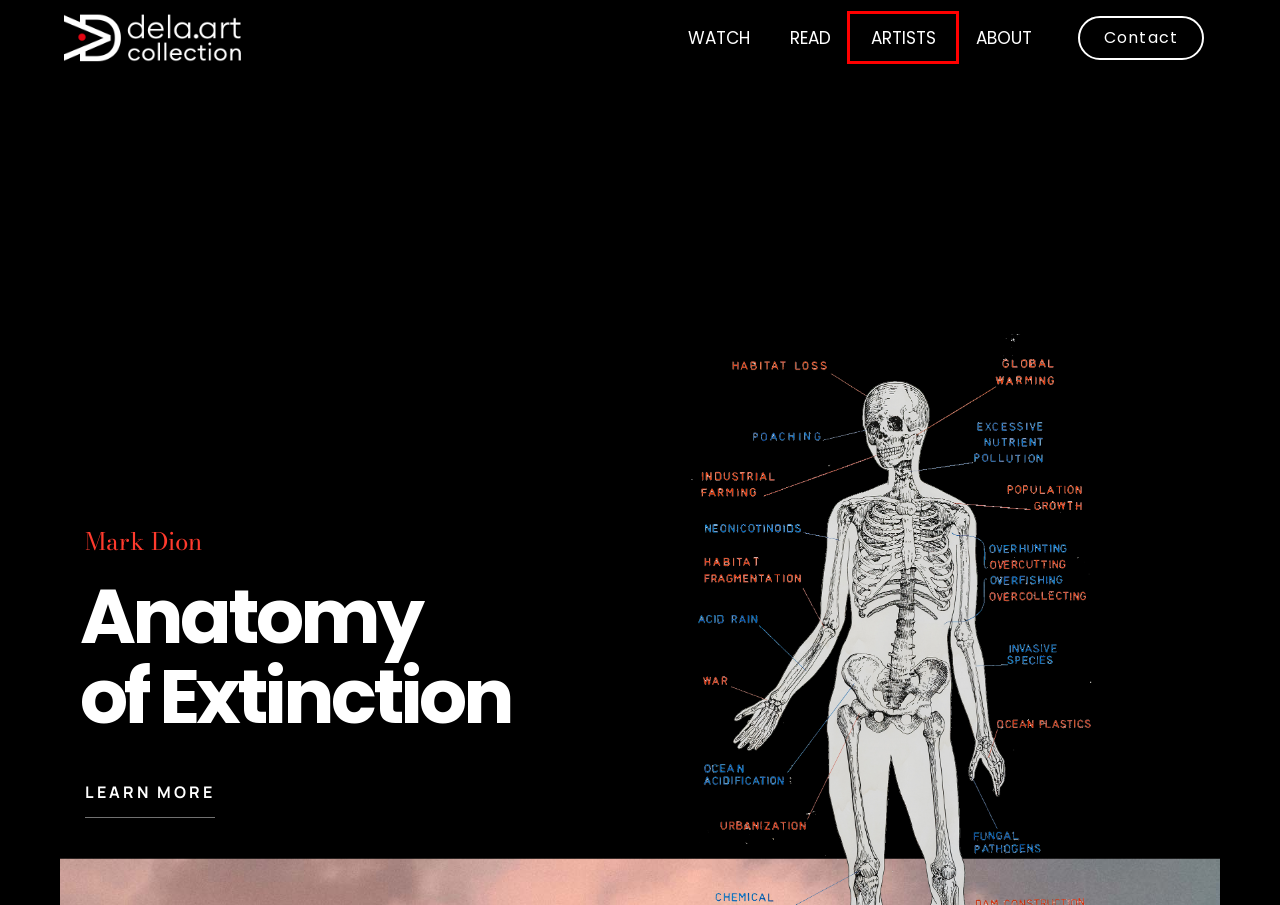You have received a screenshot of a webpage with a red bounding box indicating a UI element. Please determine the most fitting webpage description that matches the new webpage after clicking on the indicated element. The choices are:
A. “Ecology” | Art21
B. Big Question: Who Decides What Stands for Nature? — Art21
C. contact – dela.art collection
D. artema – dela.art collection
E. about – dela.art collection
F. artim – dela.art collection
G. GDPR – dela.art collection
H. artists – dela.art collection

H